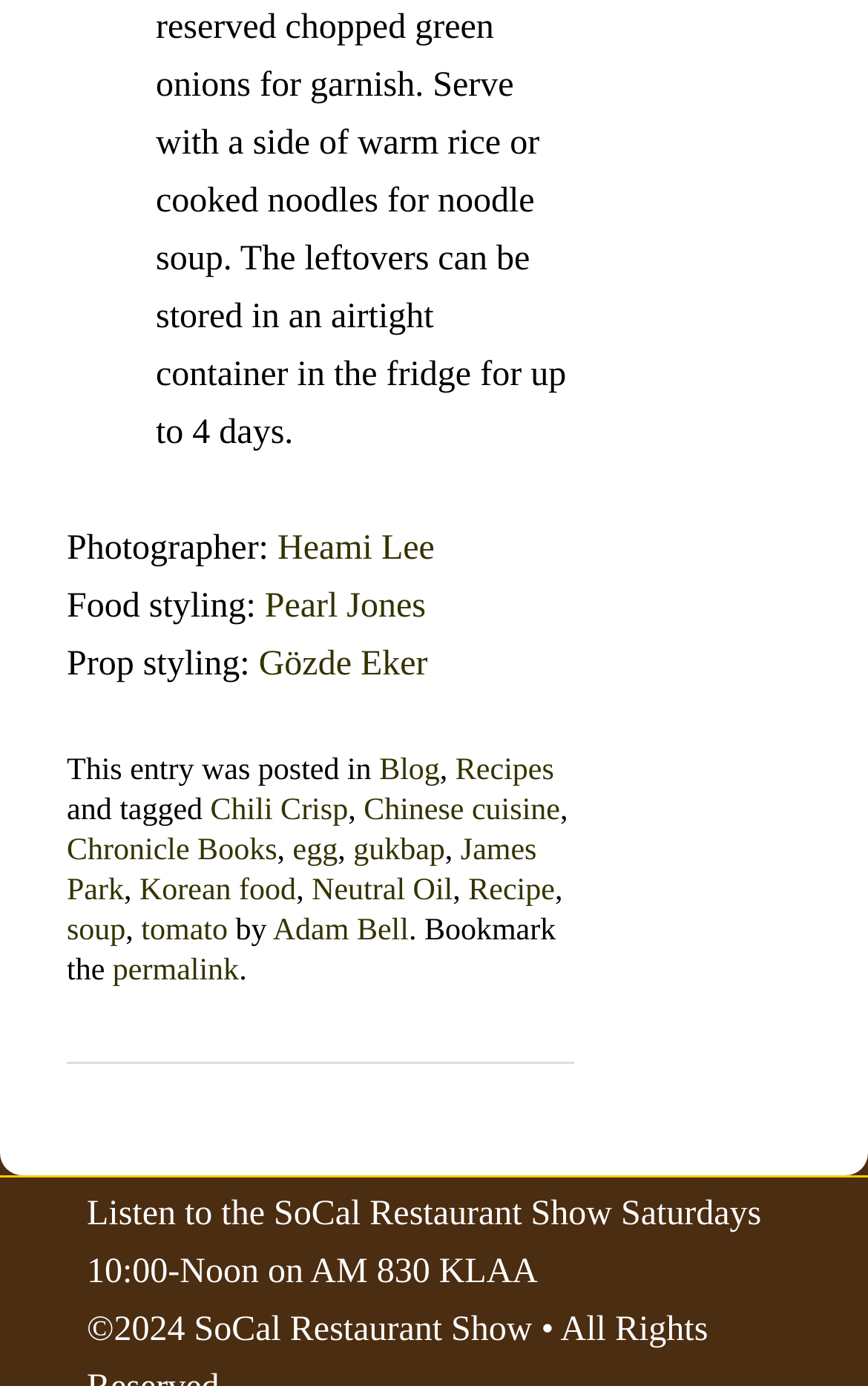Who is the author of the article?
Based on the image, answer the question with as much detail as possible.

The author's name is mentioned in the footer section of the webpage, where it says 'by Adam Bell'.